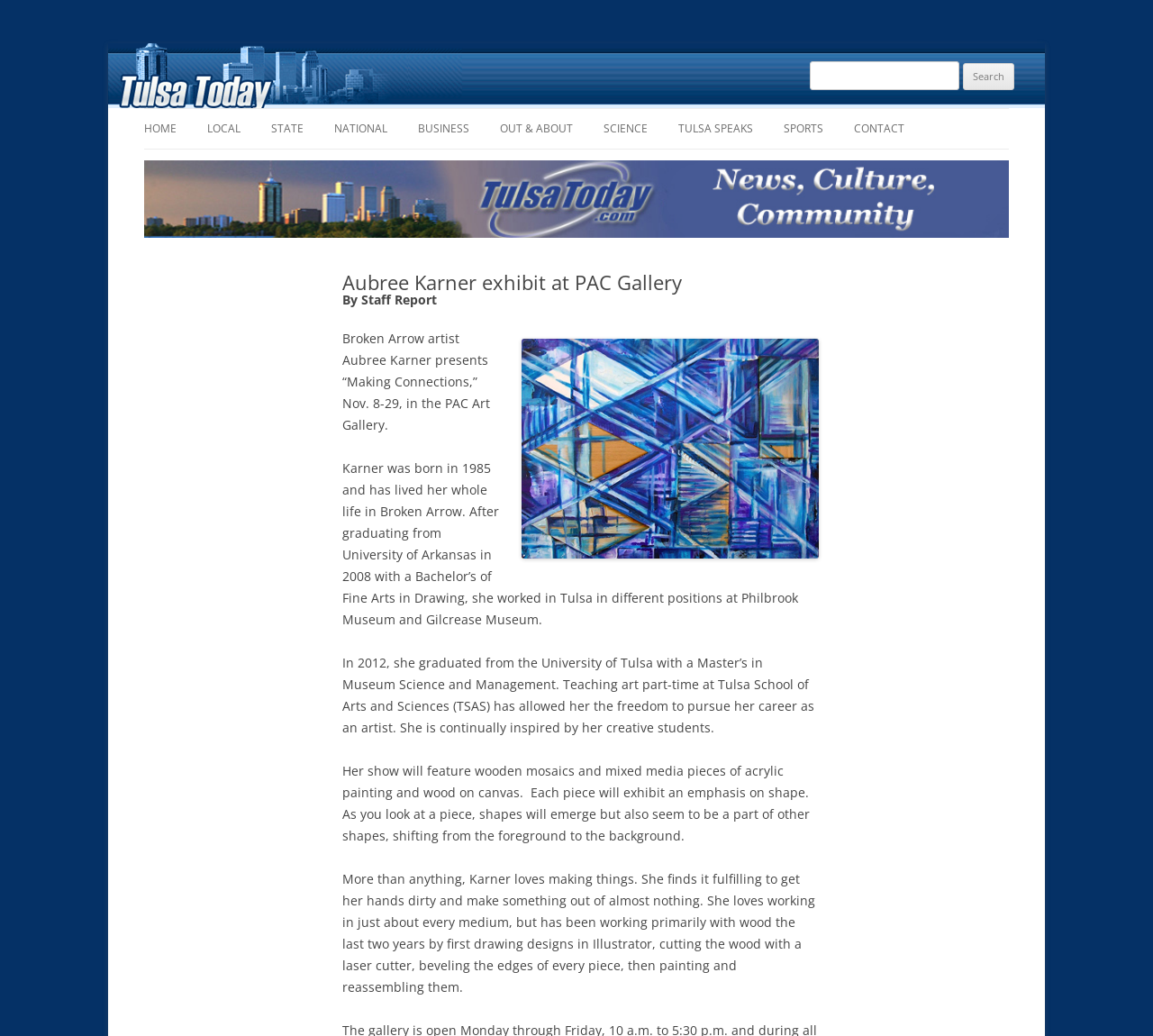Refer to the image and offer a detailed explanation in response to the question: Where did the artist graduate with a Bachelor's of Fine Arts in Drawing?

The answer can be found in the text 'After graduating from University of Arkansas in 2008 with a Bachelor’s of Fine Arts in Drawing, she worked in Tulsa in different positions at Philbrook Museum and Gilcrease Museum.' which provides information about the artist's education.